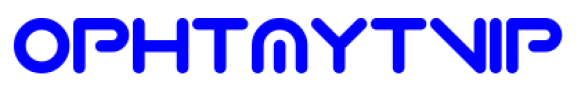Give an in-depth summary of the scene depicted in the image.

The image features the branding and logo of "Ophtmytvip," prominently displayed in bold, blue letters. This distinctive logo invites viewers to explore the offerings of the brand, which focuses on elegant and versatile tableware, including the Luminarc Feston White Plate. The accompanying text emphasizes the plate's timeless design, durability, and suitability for various dining occasions, appealing to those seeking a stylish addition to their kitchenware. The logo's design is clean and striking, capturing attention and reflecting the brand's commitment to quality and aesthetics in table setting.